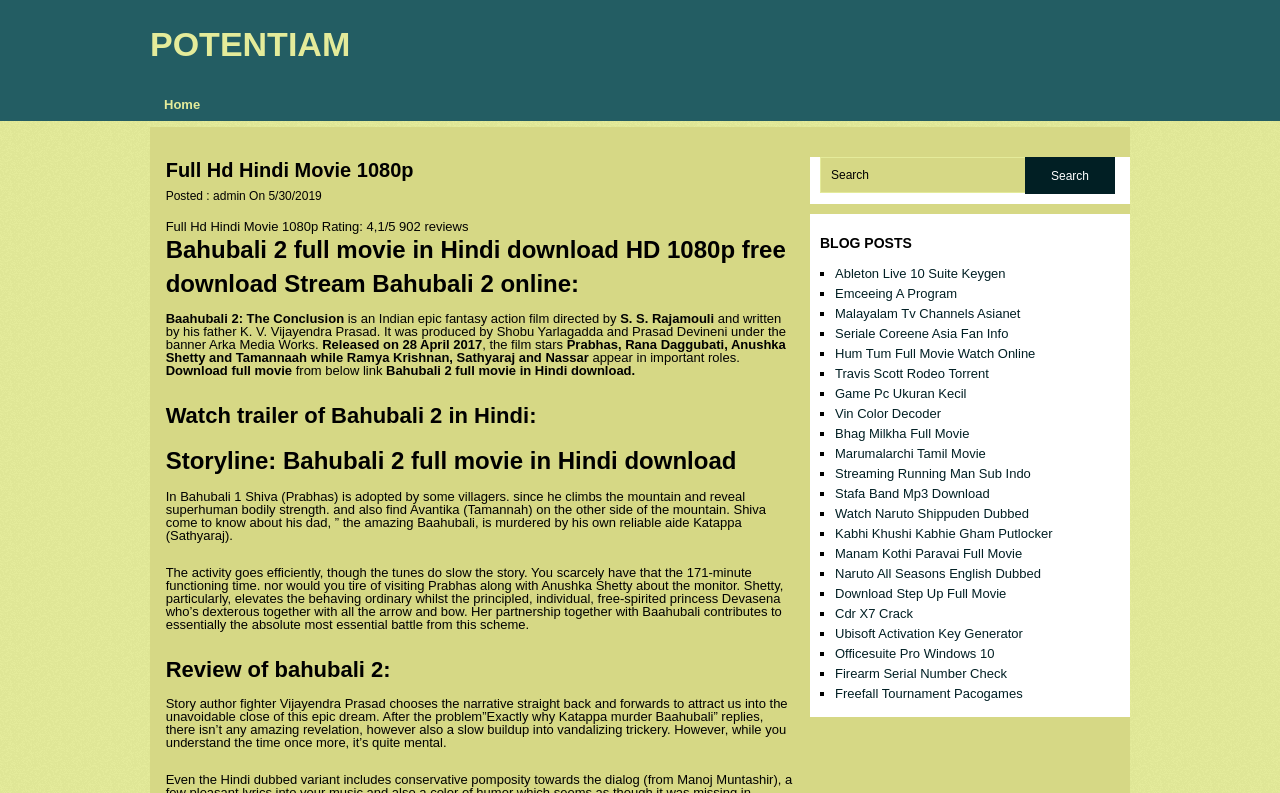Please respond to the question using a single word or phrase:
What is the release date of the movie?

28 April 2017